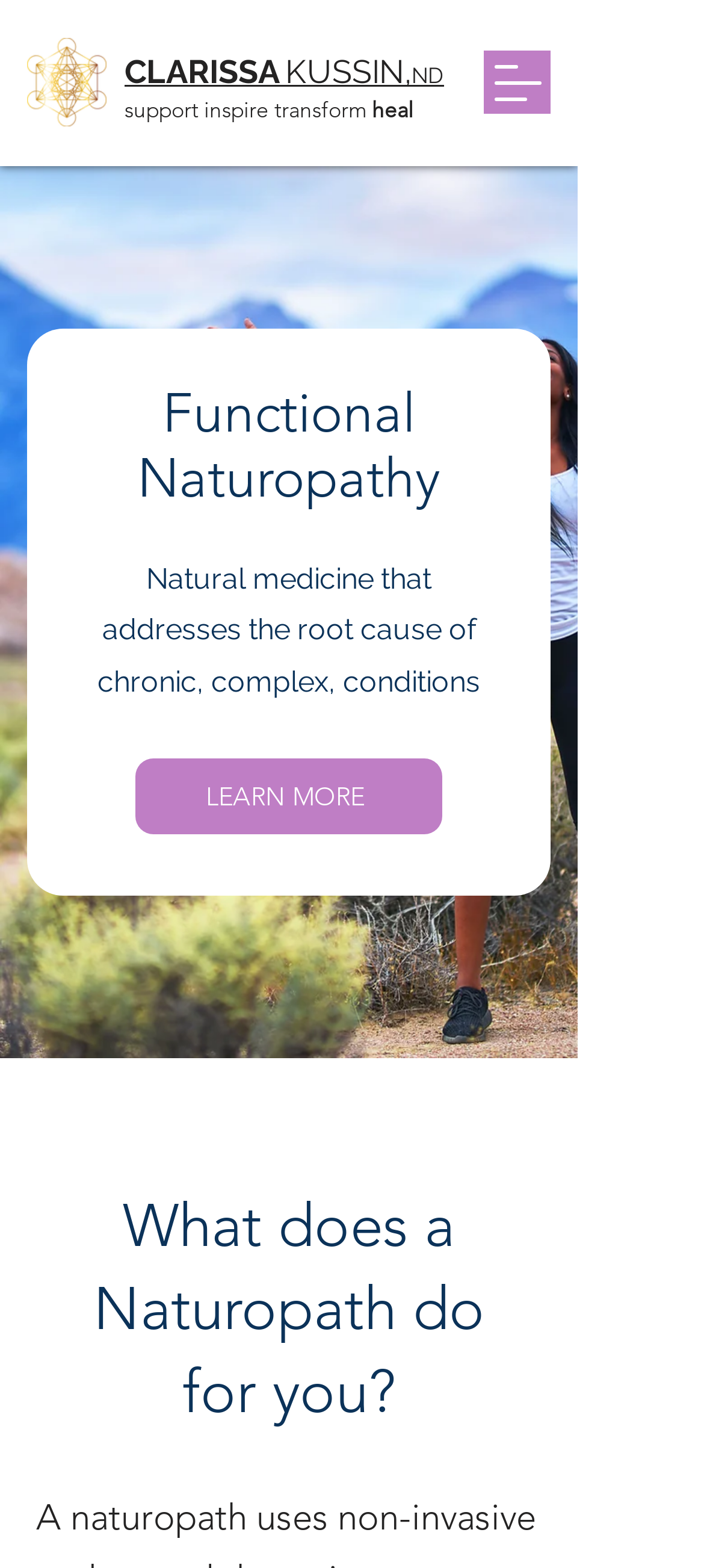Give the bounding box coordinates for this UI element: "CLARISSA KUSSIN,ND". The coordinates should be four float numbers between 0 and 1, arranged as [left, top, right, bottom].

[0.177, 0.033, 0.631, 0.058]